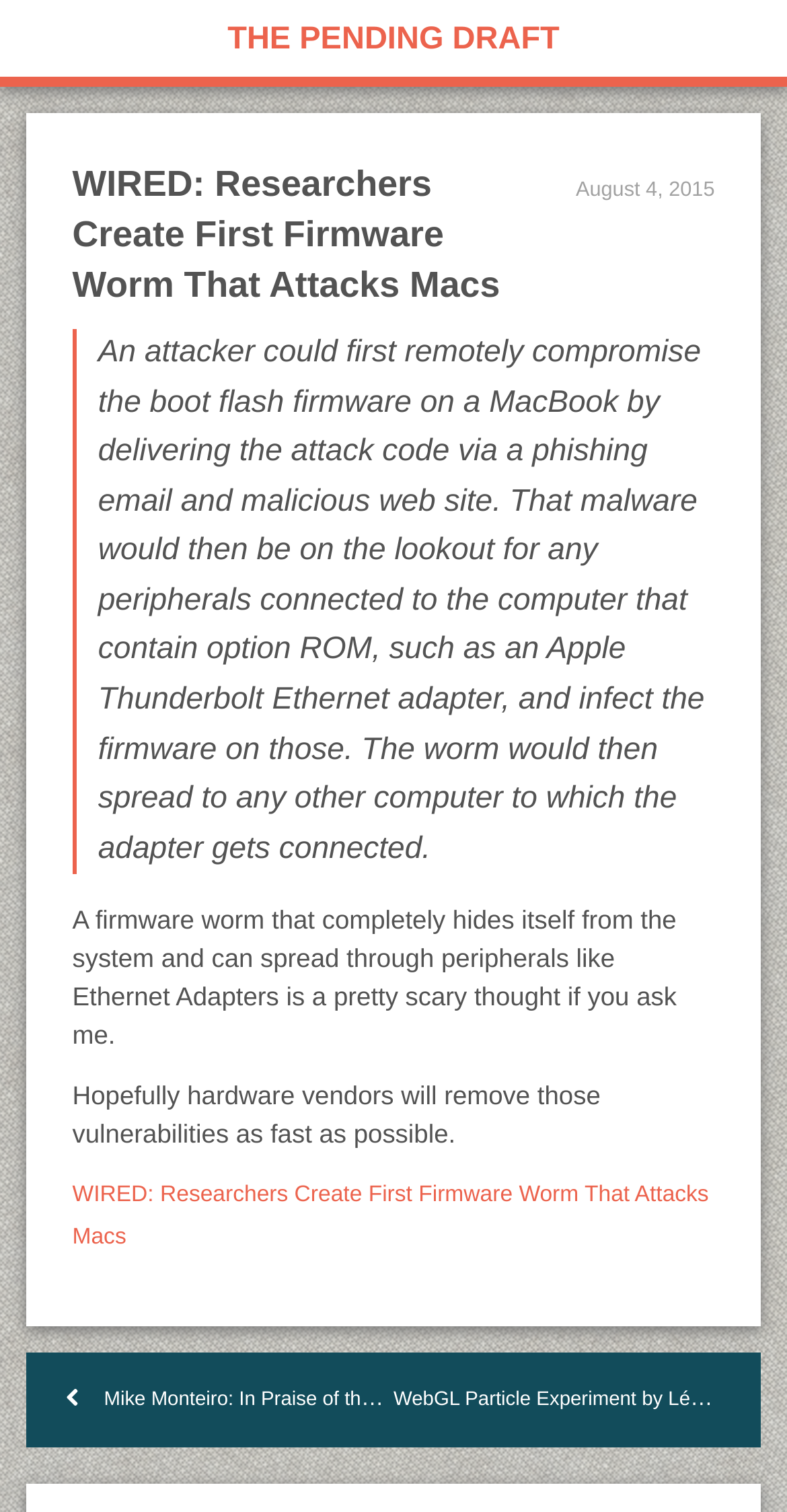Based on the description "THE PENDING DRAFT", find the bounding box of the specified UI element.

[0.289, 0.015, 0.711, 0.037]